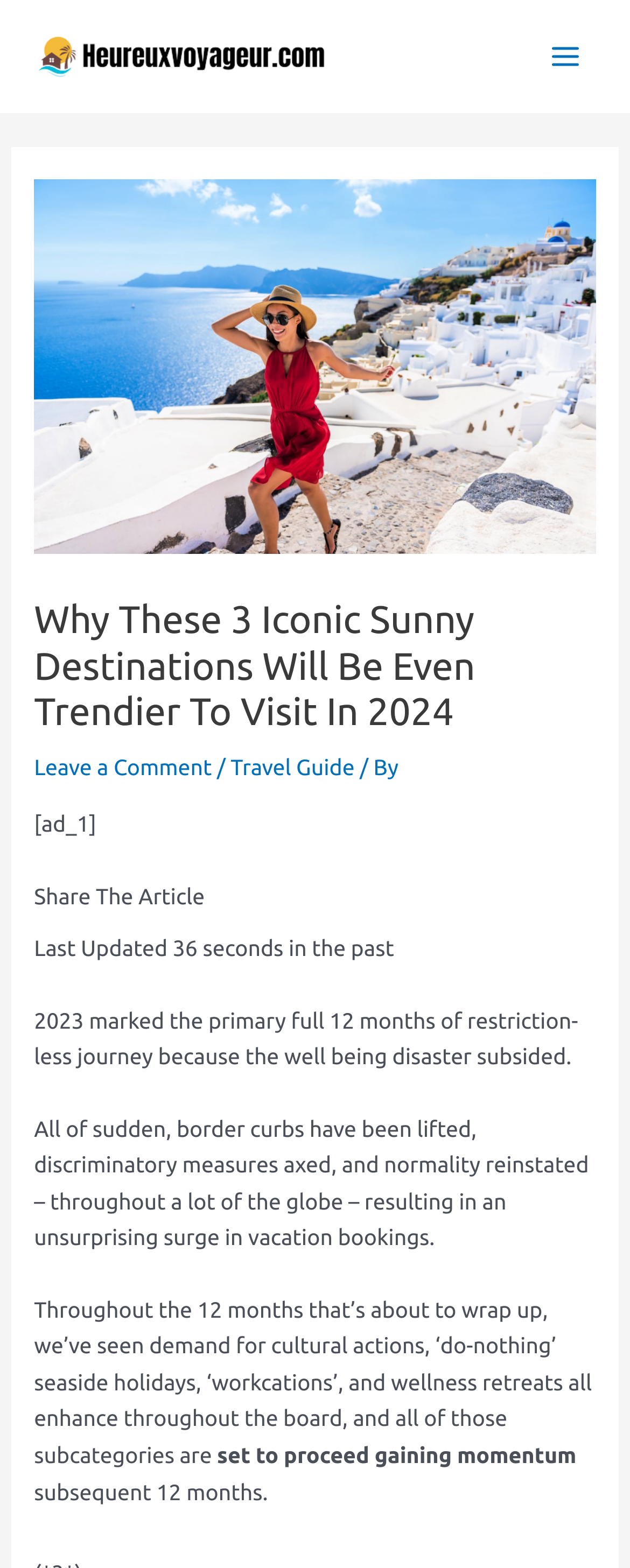Determine the bounding box of the UI component based on this description: "Travel Guide". The bounding box coordinates should be four float values between 0 and 1, i.e., [left, top, right, bottom].

[0.366, 0.481, 0.563, 0.497]